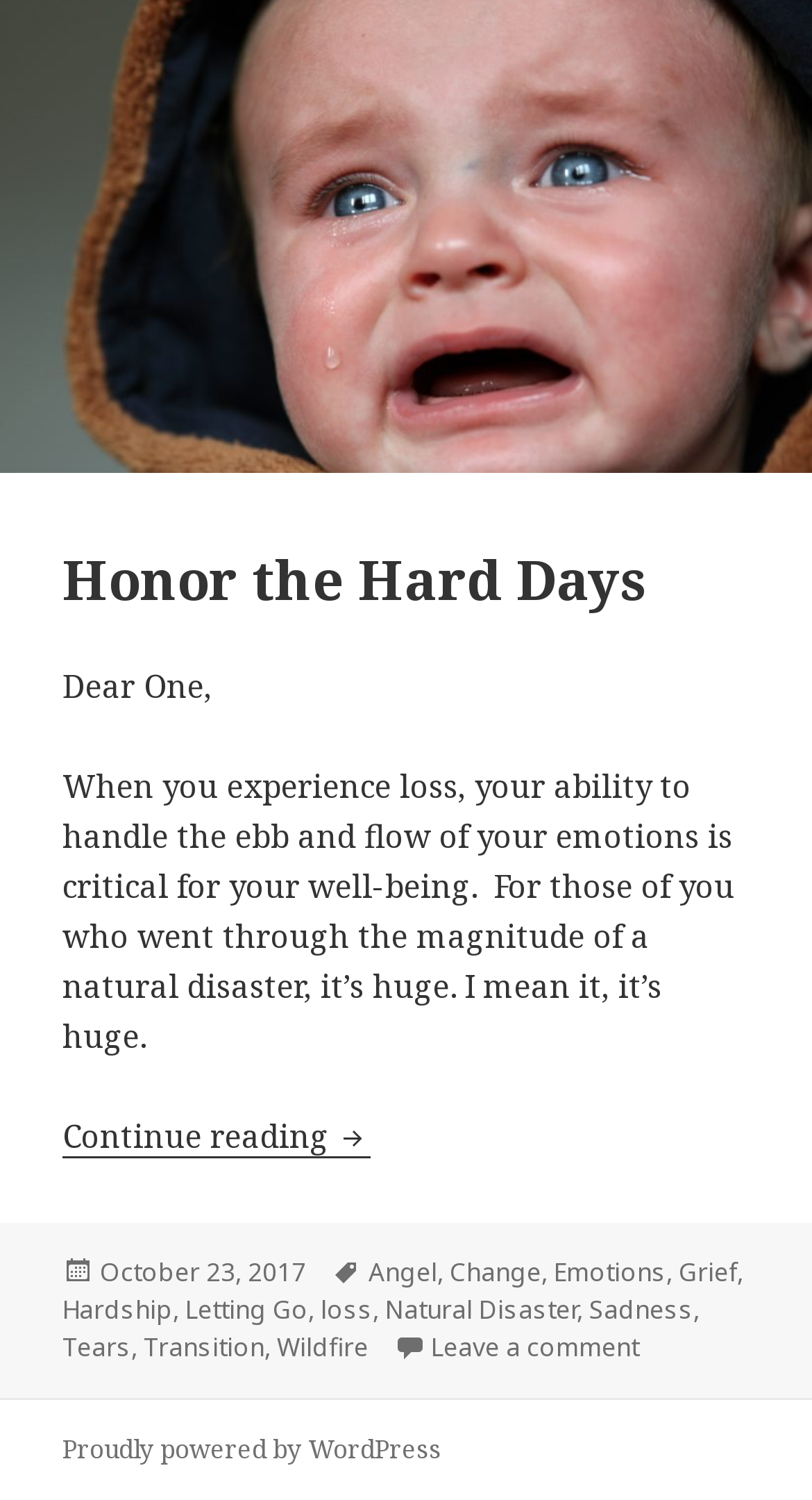What is the topic of the article? Based on the screenshot, please respond with a single word or phrase.

Honor the Hard Days